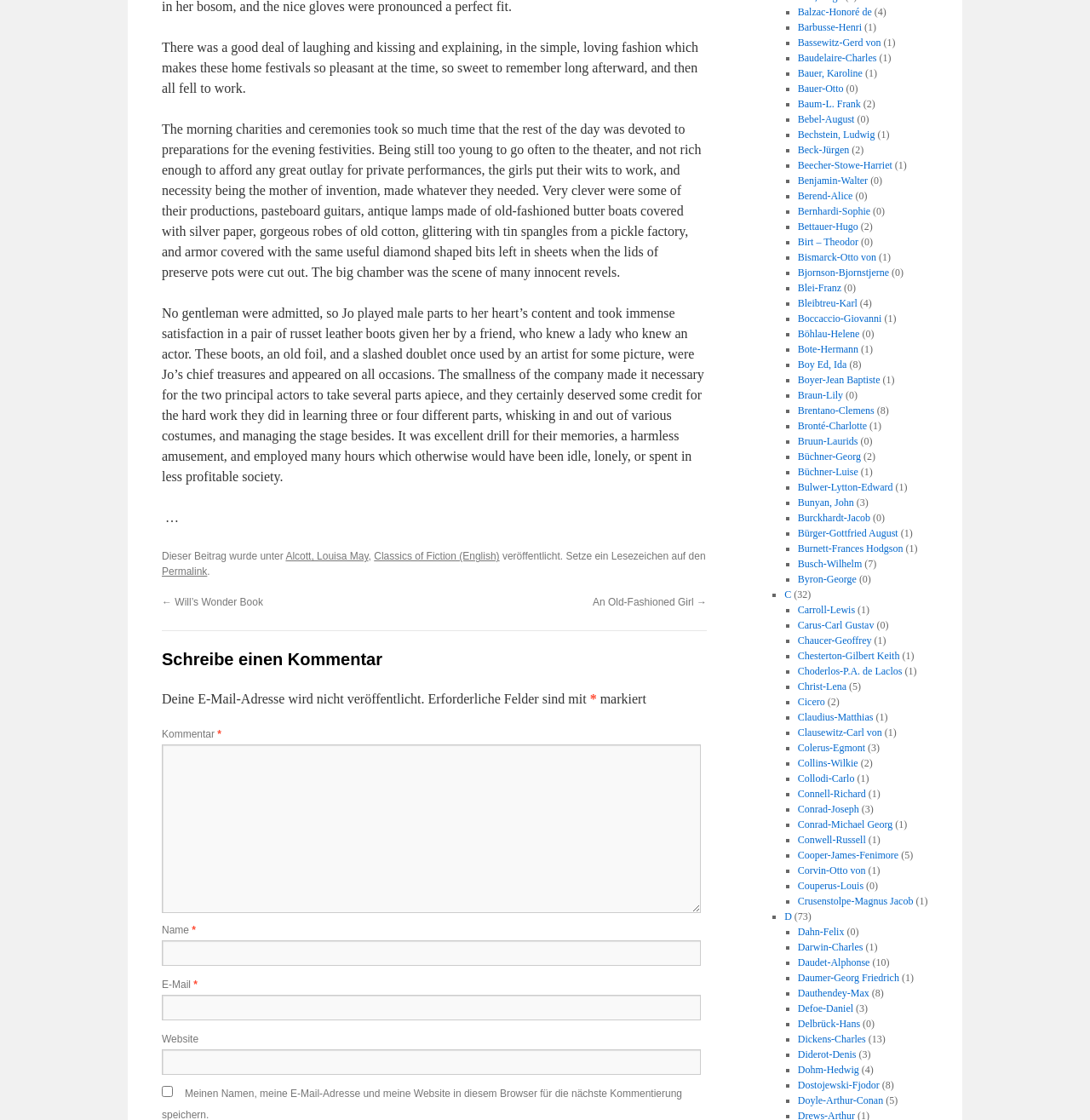What is the purpose of the textbox labeled 'Name'?
Using the image as a reference, give an elaborate response to the question.

The textbox labeled 'Name' is required and is part of the comment form, indicating that it is used to input the commenter's name.